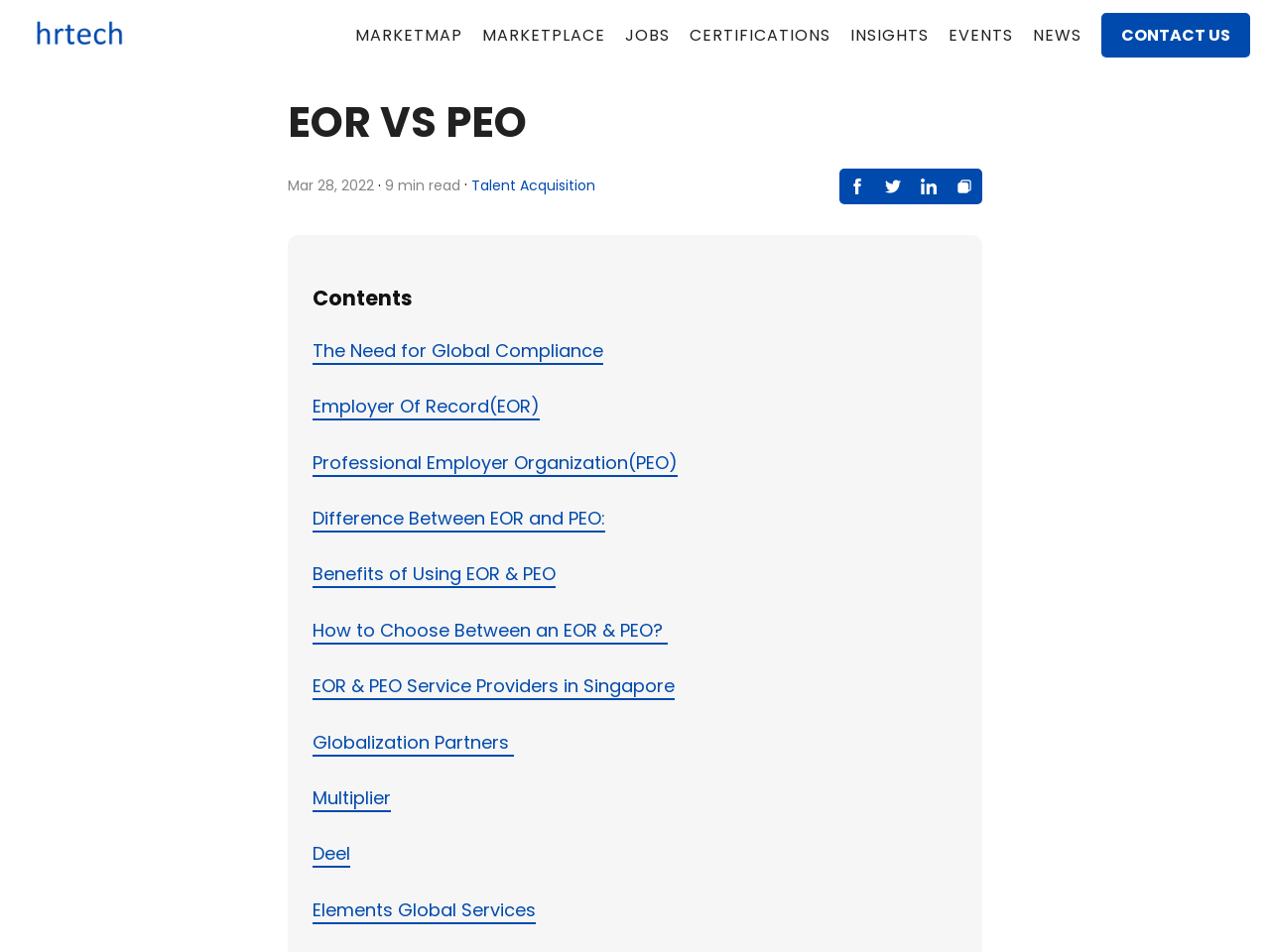Please identify the bounding box coordinates of the element I need to click to follow this instruction: "Click on the MARKETMAP link".

[0.272, 0.005, 0.372, 0.068]